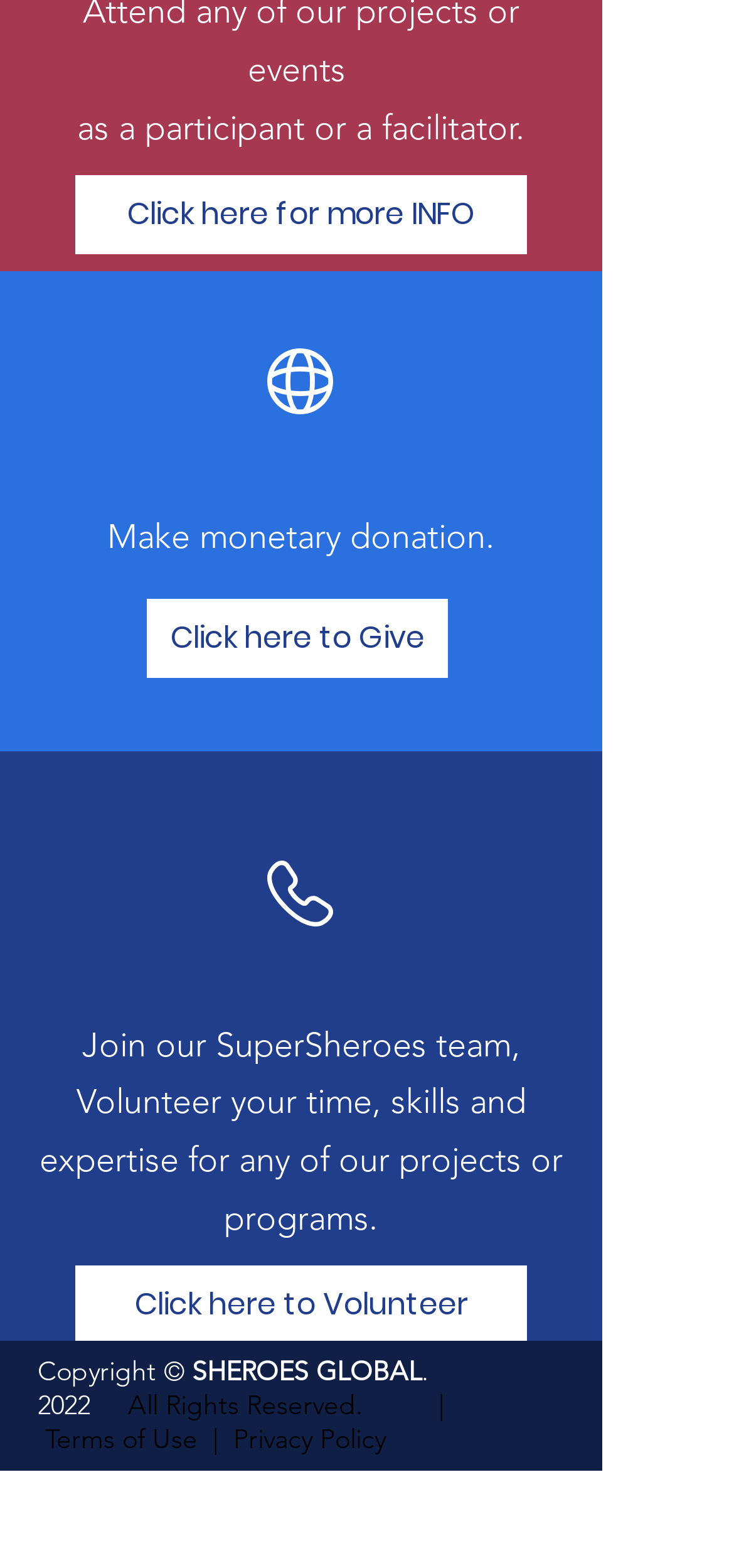From the given element description: "Click here to Volunteer", find the bounding box for the UI element. Provide the coordinates as four float numbers between 0 and 1, in the order [left, top, right, bottom].

[0.103, 0.807, 0.718, 0.858]